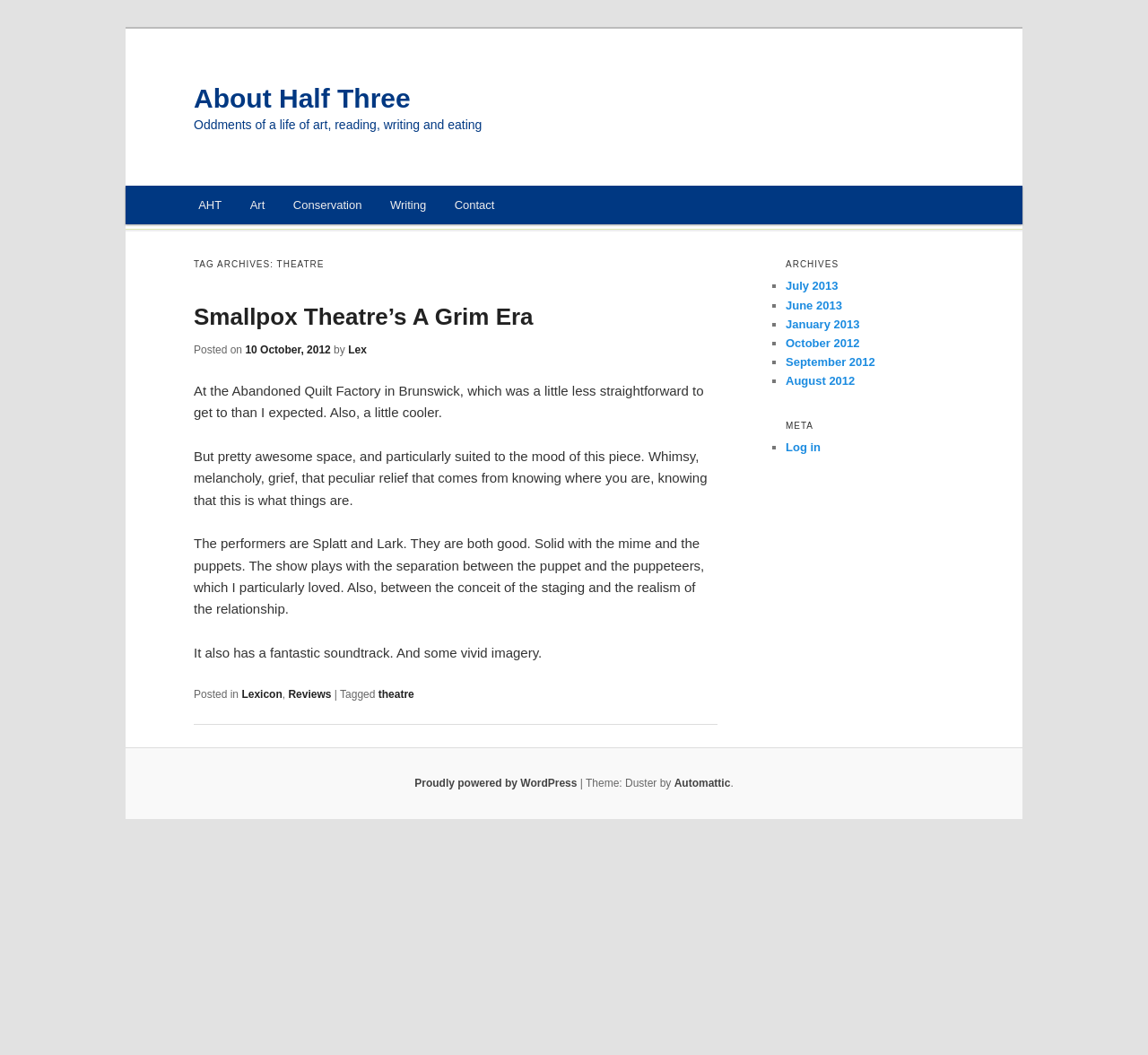Predict the bounding box coordinates of the UI element that matches this description: "Smallpox Theatre’s A Grim Era". The coordinates should be in the format [left, top, right, bottom] with each value between 0 and 1.

[0.169, 0.288, 0.465, 0.313]